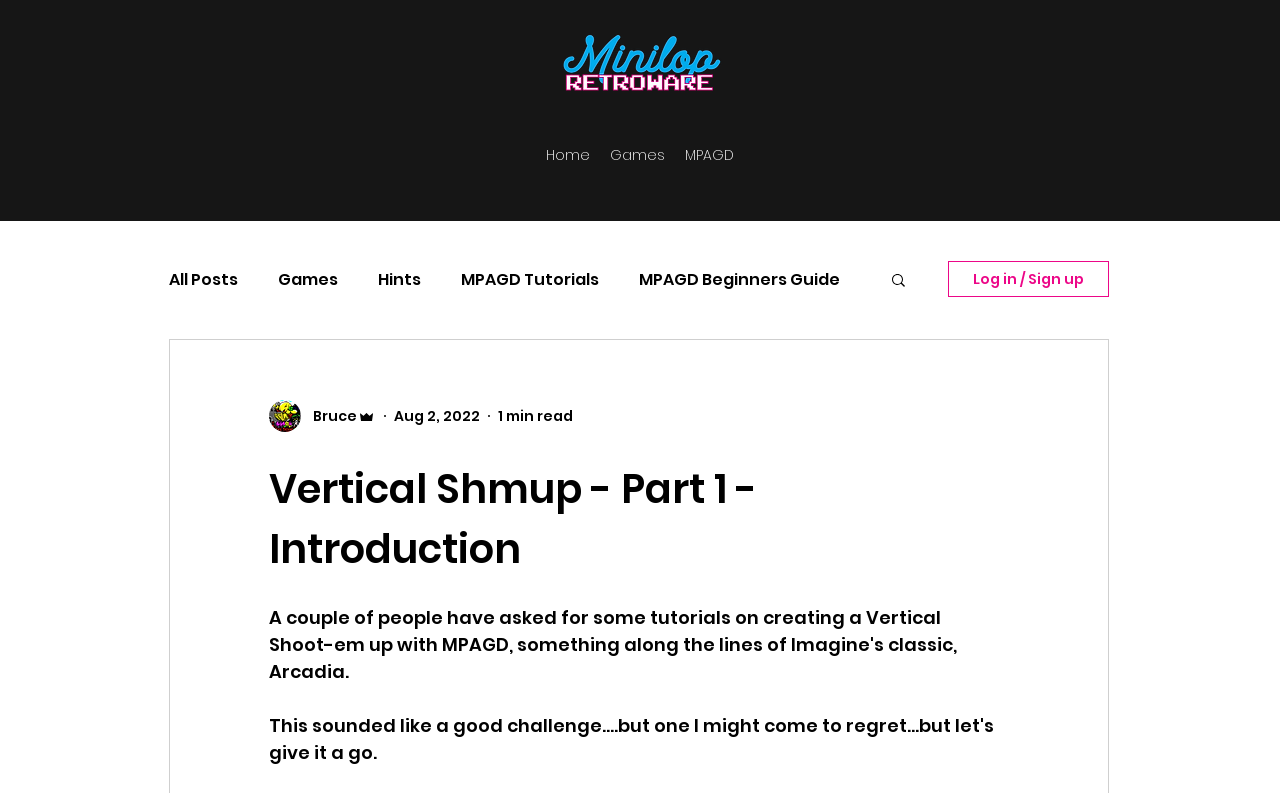Please reply with a single word or brief phrase to the question: 
What type of content is available on the 'blog' section?

Posts about games and MPAGD